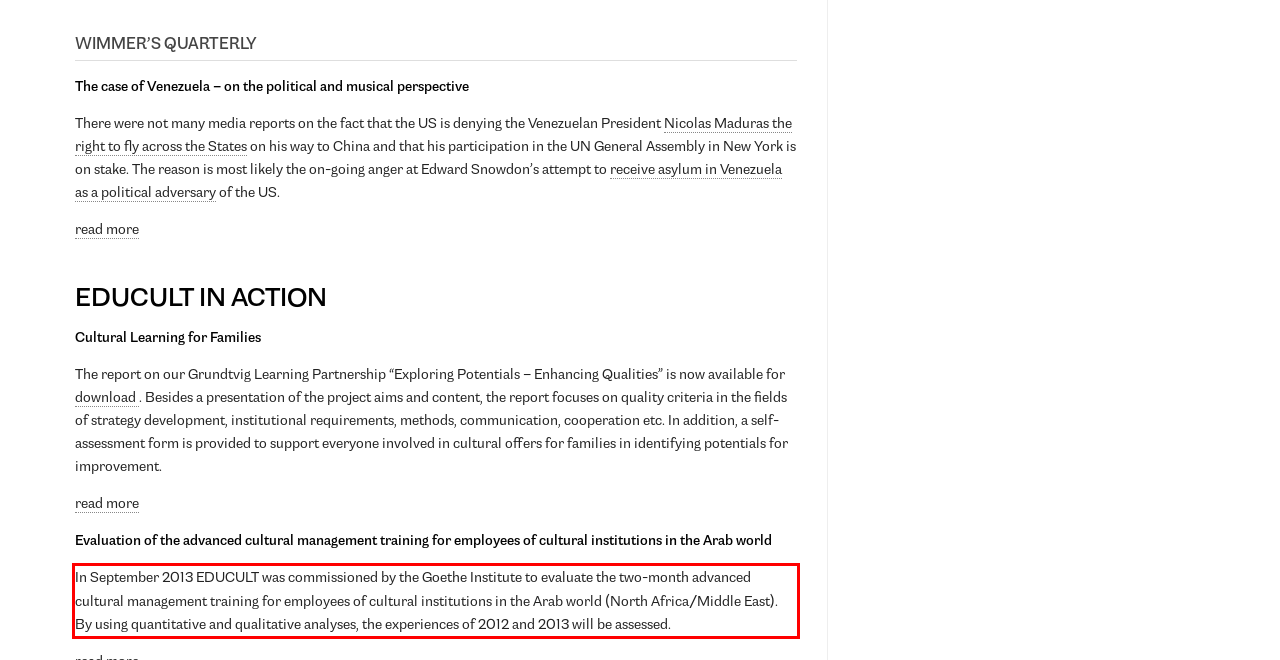Please extract the text content from the UI element enclosed by the red rectangle in the screenshot.

In September 2013 EDUCULT was commissioned by the Goethe Institute to evaluate the two-month advanced cultural management training for employees of cultural institutions in the Arab world (North Africa/Middle East). By using quantitative and qualitative analyses, the experiences of 2012 and 2013 will be assessed.